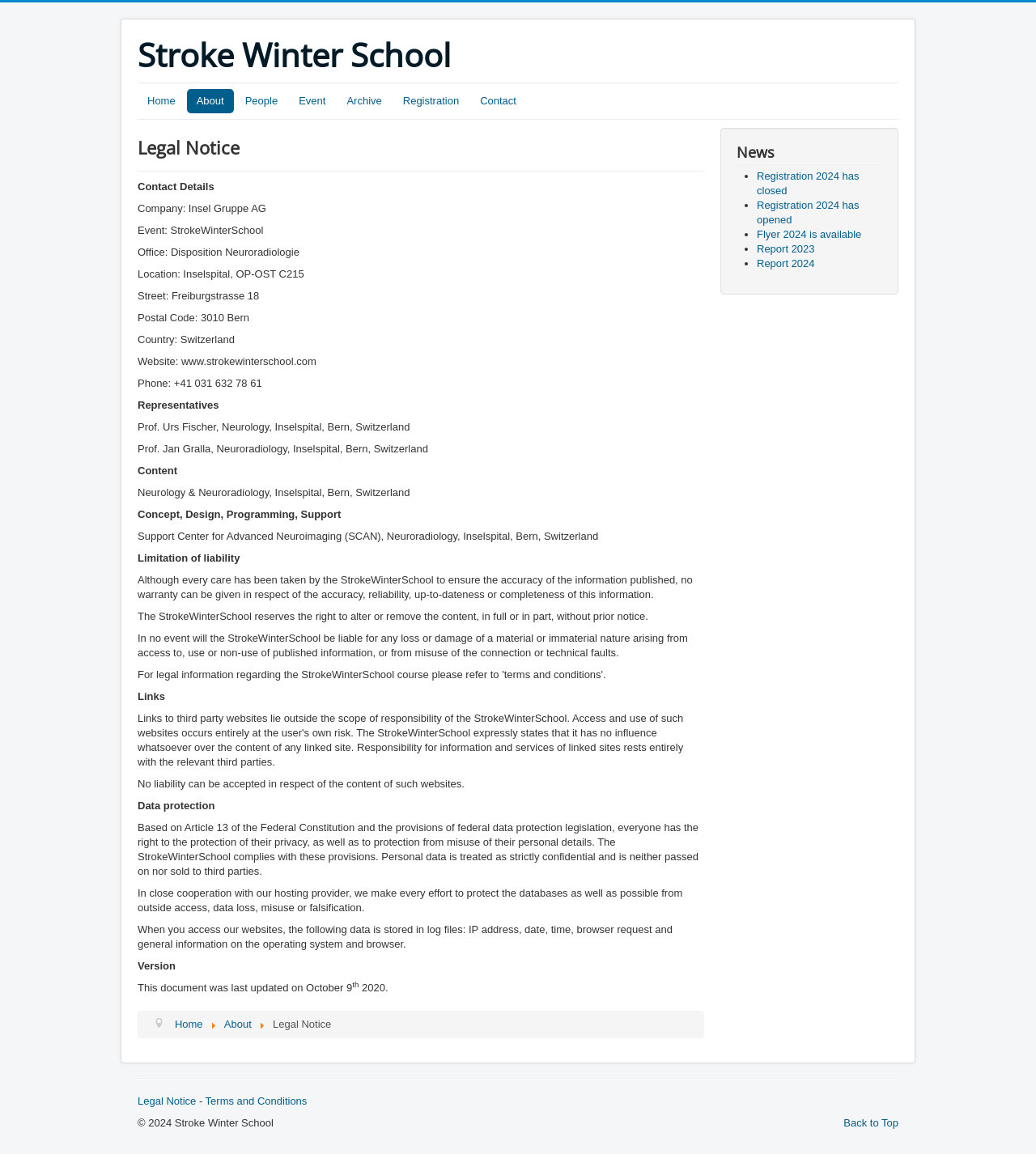What is the location of the office?
Identify the answer in the screenshot and reply with a single word or phrase.

Inselspital, OP-OST C215